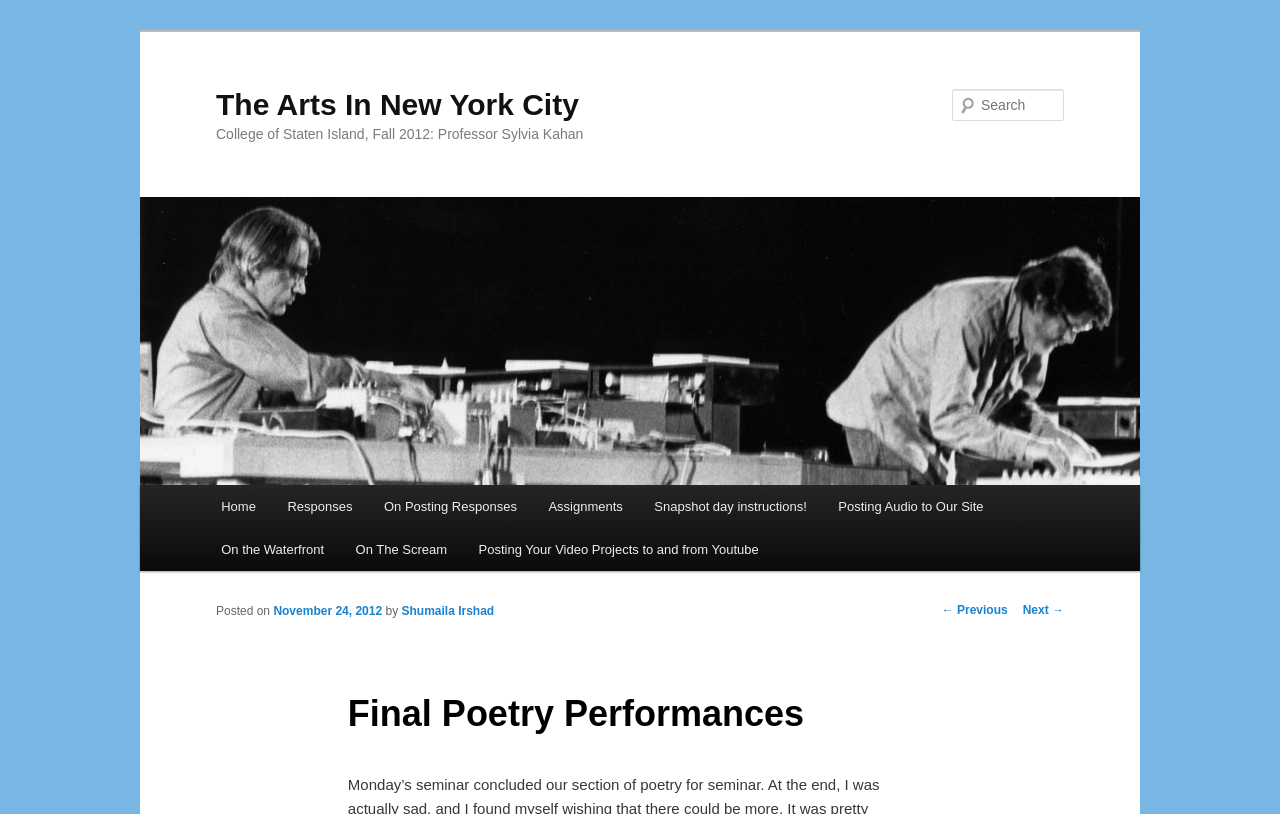Identify the bounding box coordinates for the element that needs to be clicked to fulfill this instruction: "View next post". Provide the coordinates in the format of four float numbers between 0 and 1: [left, top, right, bottom].

[0.799, 0.741, 0.831, 0.758]